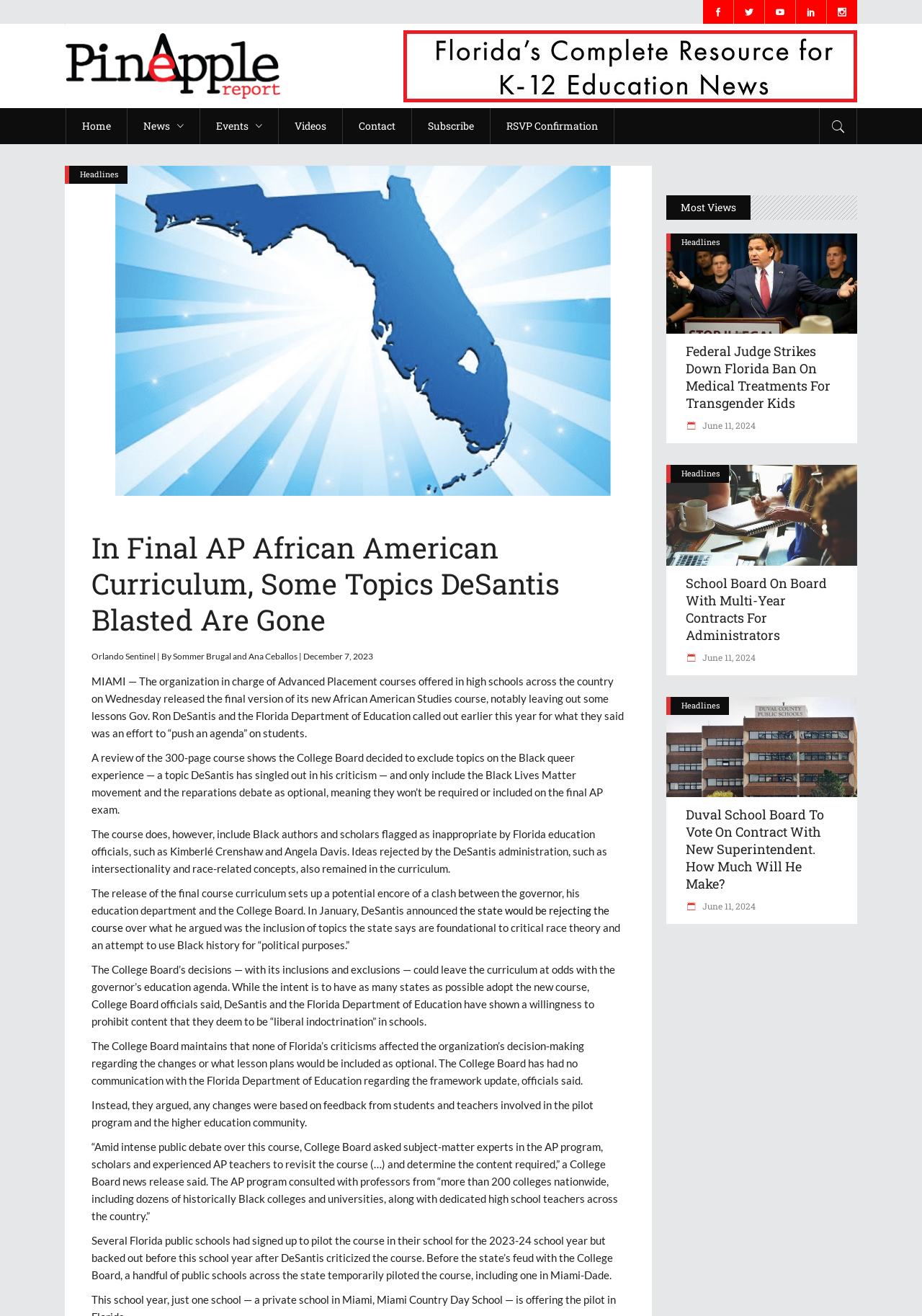Please give a one-word or short phrase response to the following question: 
What is the date of the article?

December 7, 2023